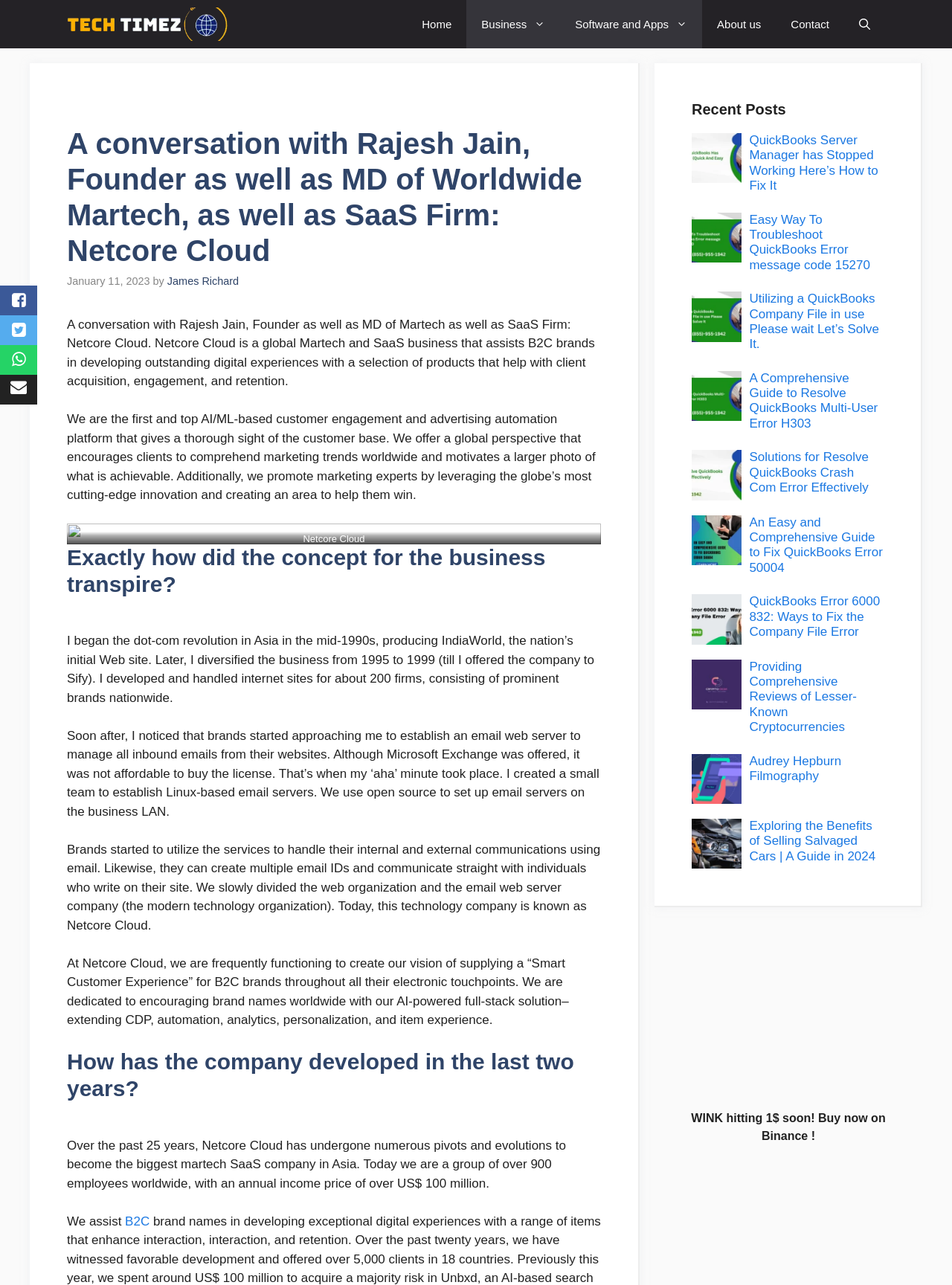Specify the bounding box coordinates of the element's region that should be clicked to achieve the following instruction: "Click on the 'Recent Posts' heading". The bounding box coordinates consist of four float numbers between 0 and 1, in the format [left, top, right, bottom].

[0.727, 0.078, 0.928, 0.092]